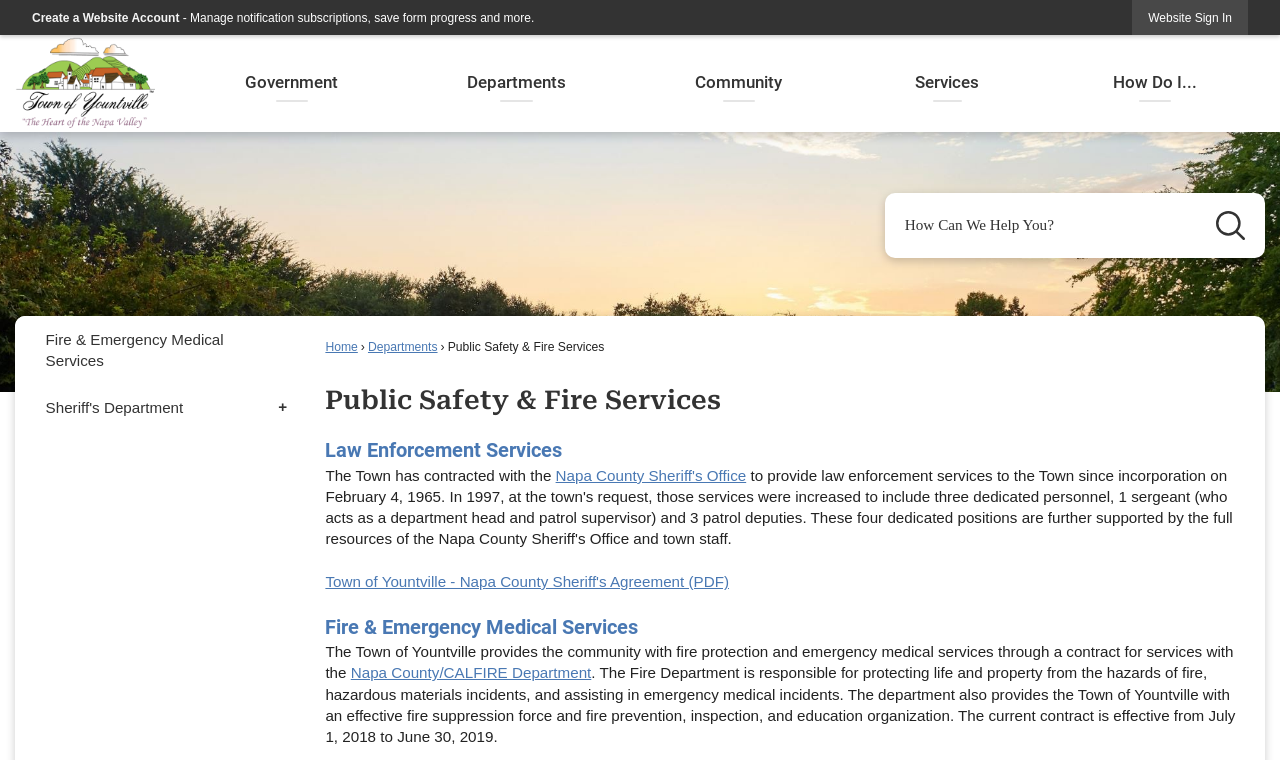Write an elaborate caption that captures the essence of the webpage.

The webpage is about public safety and fire services in Yountville, California. At the top, there is a navigation menu with links to "Skip to Main Content", "Create a Website Account", and "Website Sign In". Below this, there is a horizontal menu with options for "Government", "Departments", "Community", "Services", and "How Do I...". 

To the right of this menu, there is a search region with a search box and a search button accompanied by a search icon. Below the search region, there are links to "Home" and "Departments". 

The main content of the page is divided into two sections: "Public Safety & Fire Services" and "Law Enforcement Services". The "Public Safety & Fire Services" section has a heading and a paragraph of text describing the town's contract with the Napa County Sheriff's Office for law enforcement services. There are also links to the Napa County Sheriff's Office and a PDF document related to the agreement.

The "Fire & Emergency Medical Services" section has a heading and a paragraph of text describing the town's contract with the Napa County/CALFIRE Department for fire protection and emergency medical services. There is also a link to the Napa County/CALFIRE Department. 

On the left side of the page, there is a vertical menu with options for "Fire & Emergency Medical Services" and "Sheriff's Department".